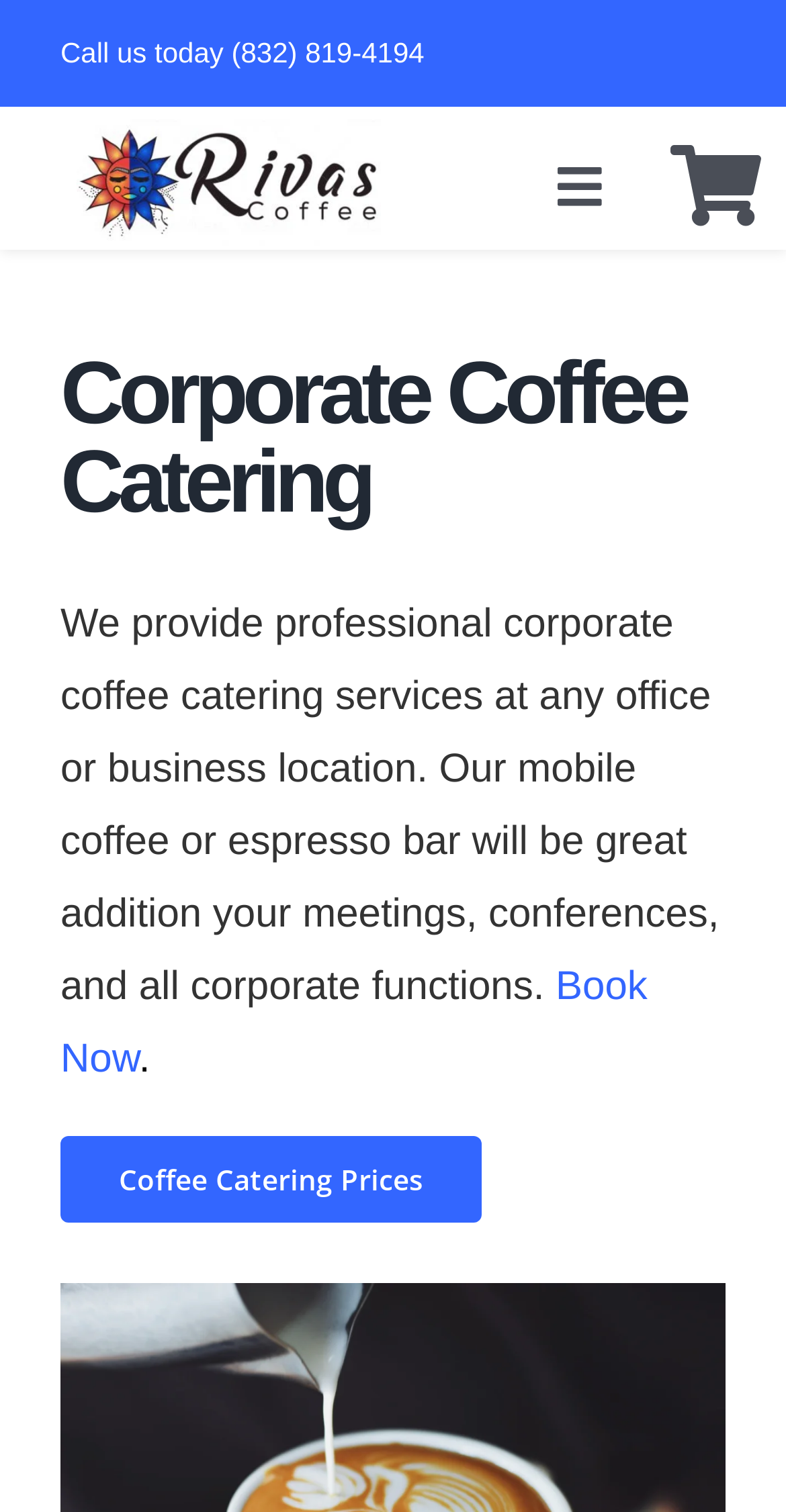What is the phone number to call for corporate coffee catering?
Carefully analyze the image and provide a detailed answer to the question.

I found the phone number by looking at the top section of the webpage, where it says 'Call us today' and provides the phone number (832) 819-4194.